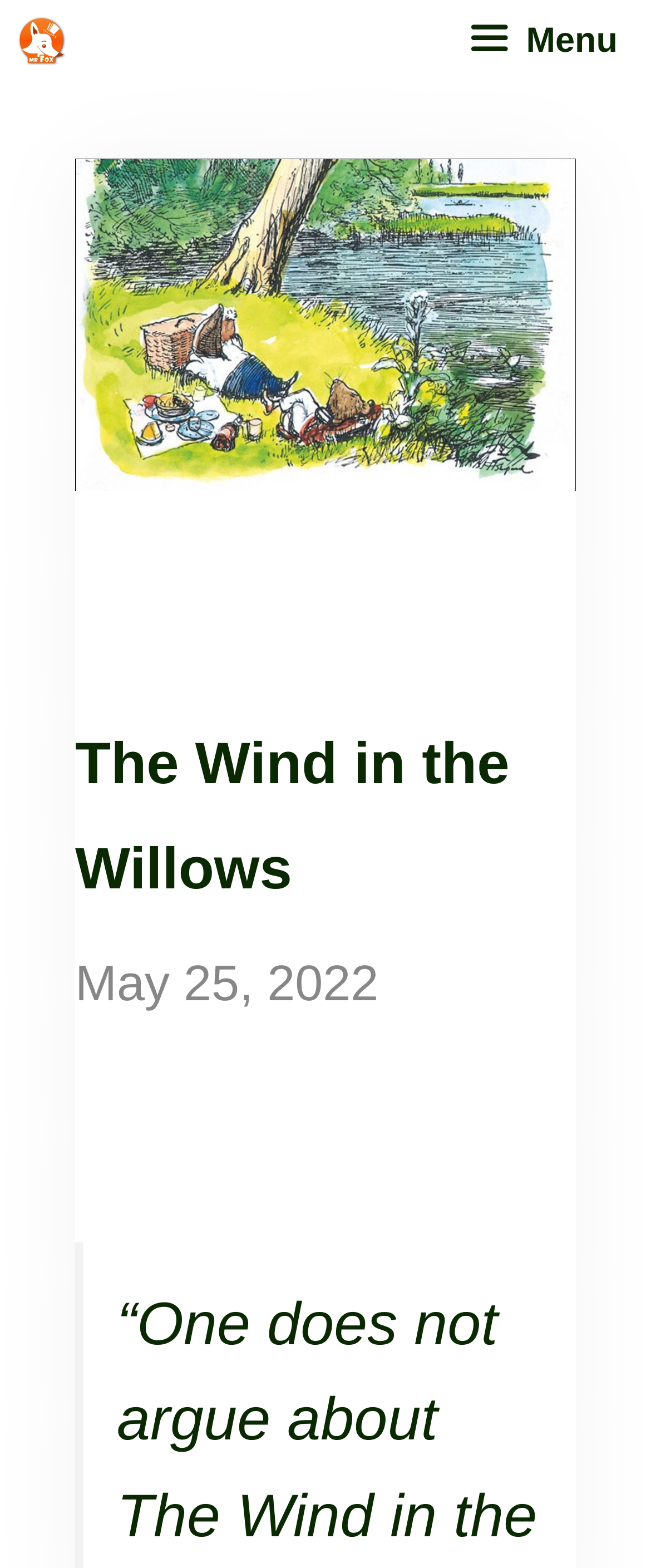What is the main topic of the webpage?
Provide an in-depth answer to the question, covering all aspects.

I determined the main topic of the webpage by looking at the heading element with the text 'The Wind in the Willows' which is prominently displayed on the page.